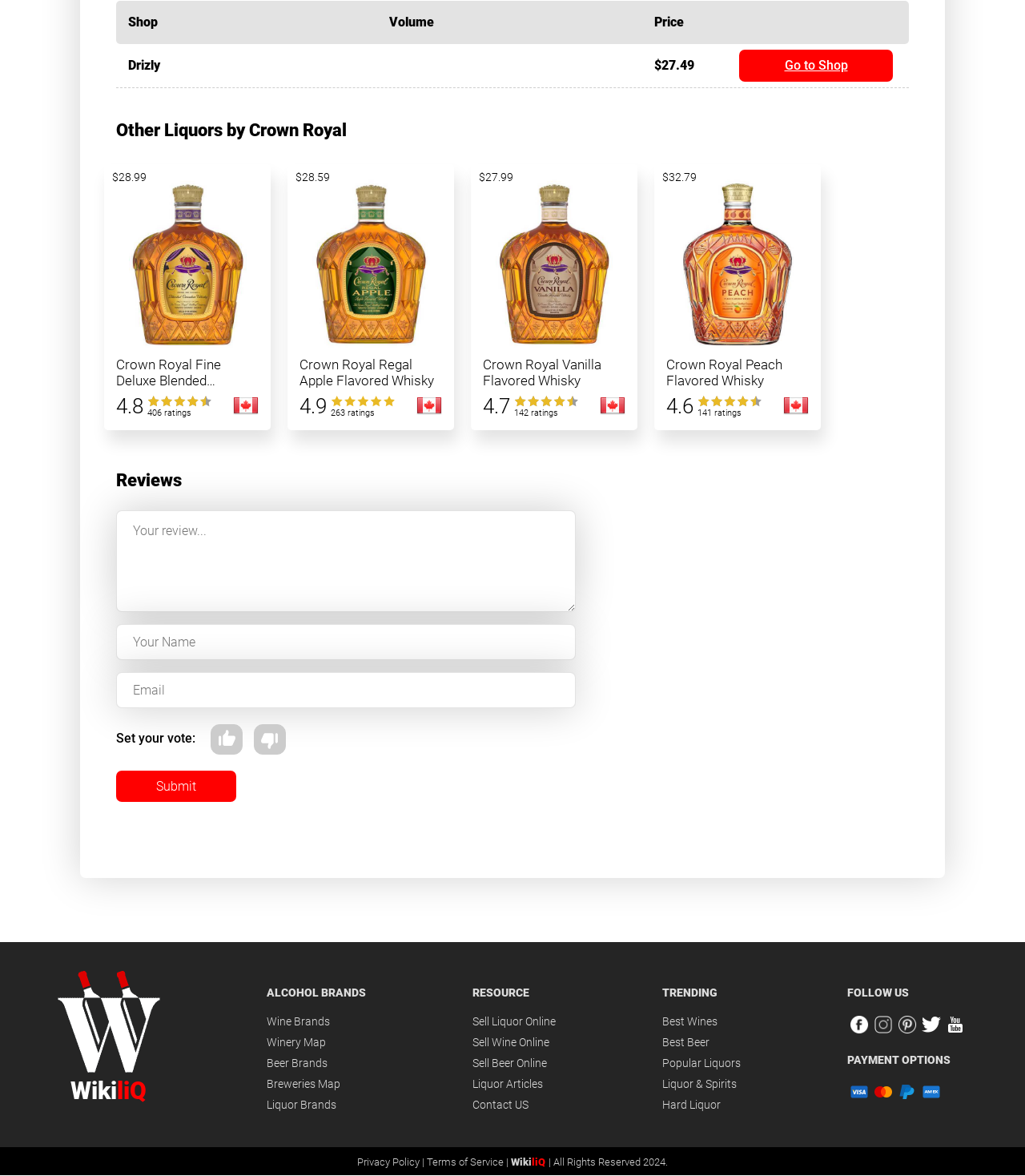Locate the bounding box of the UI element described in the following text: "Terms of Service |".

[0.416, 0.983, 0.498, 0.993]